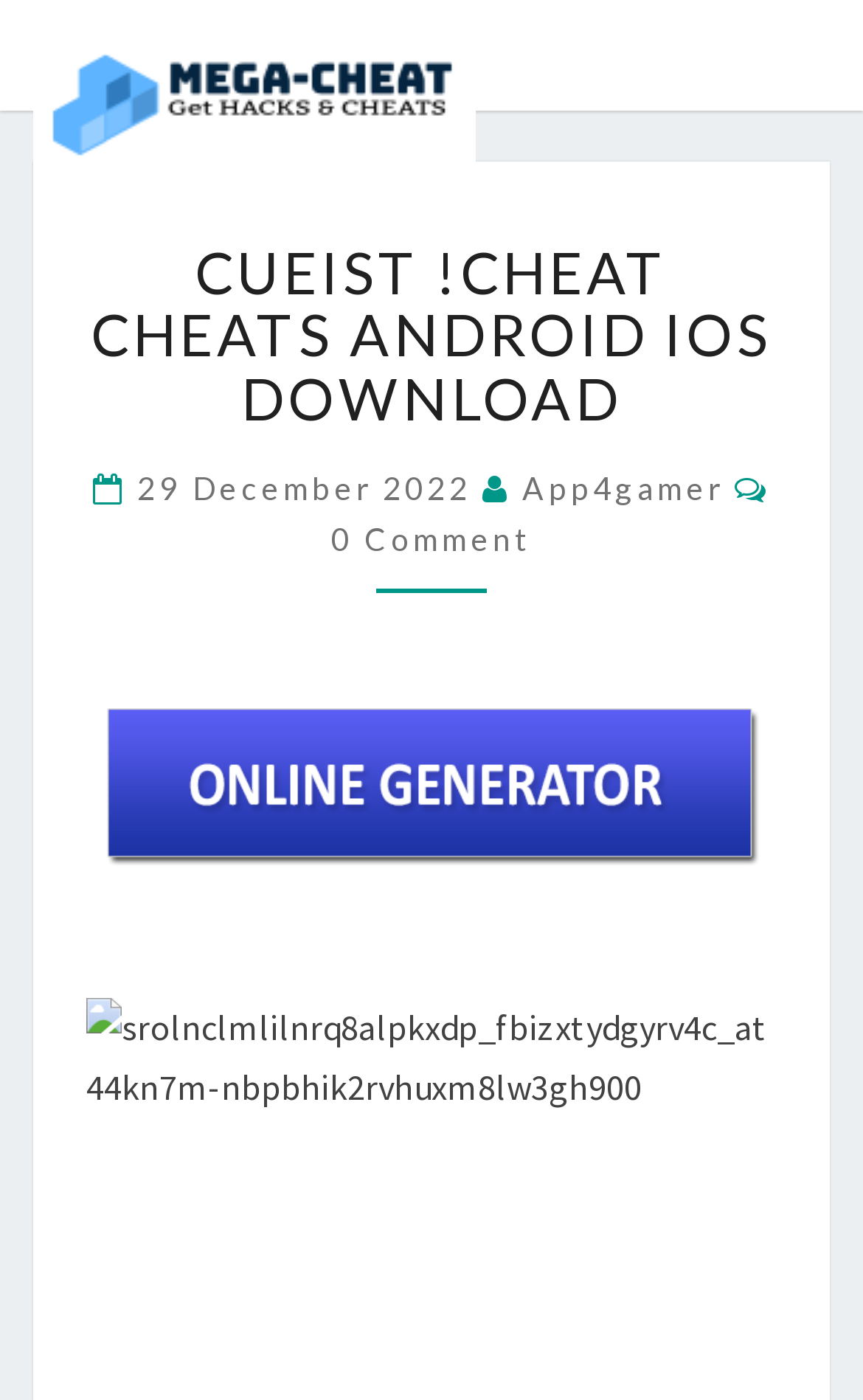Describe all the visual and textual components of the webpage comprehensively.

The webpage appears to be a download page for a mobile game called "Cueist" with a focus on cheats for Android and iOS devices. At the top of the page, there is a large header section that spans almost the entire width of the page, containing the title "CUEIST!CHEAT CHEATS ANDROID IOS DOWNLOAD" in bold font. Below this title, there is a smaller heading that displays the date "29 December 2022" along with the author "App4gamer" and a comment count of "0 Comment".

To the left of the header section, there is a small image that appears to be a logo or icon. Below the header section, there is a prominent call-to-action button labeled "download" that takes up a significant portion of the page's width. This button is accompanied by a larger image that likely represents the game's logo or a screenshot.

At the very bottom of the page, there is another image that appears to be a banner or advertisement, taking up the full width of the page. Overall, the page has a simple and straightforward design, with a clear focus on promoting the game and providing a download link.